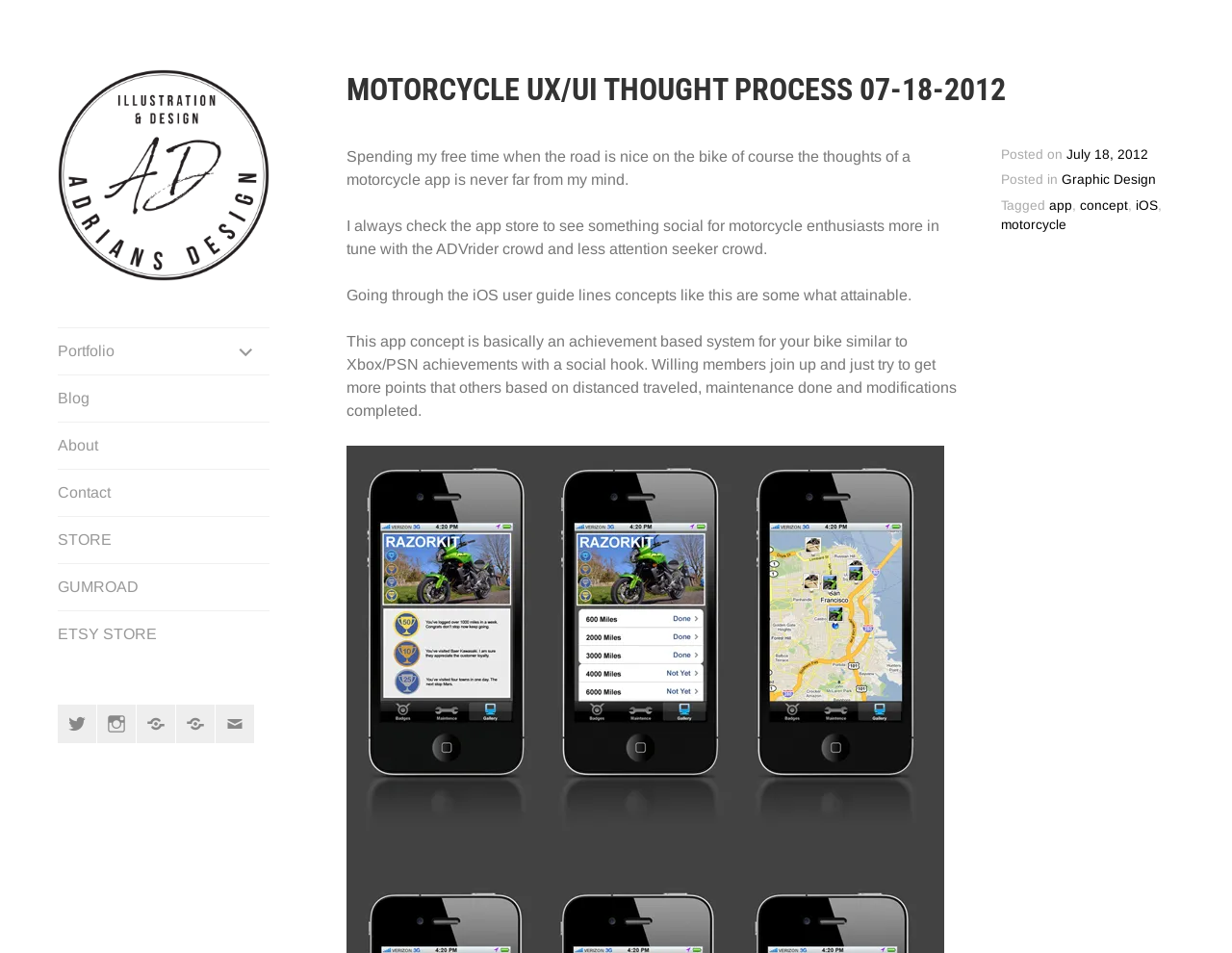Please predict the bounding box coordinates (top-left x, top-left y, bottom-right x, bottom-right y) for the UI element in the screenshot that fits the description: Portfolio

[0.047, 0.344, 0.219, 0.393]